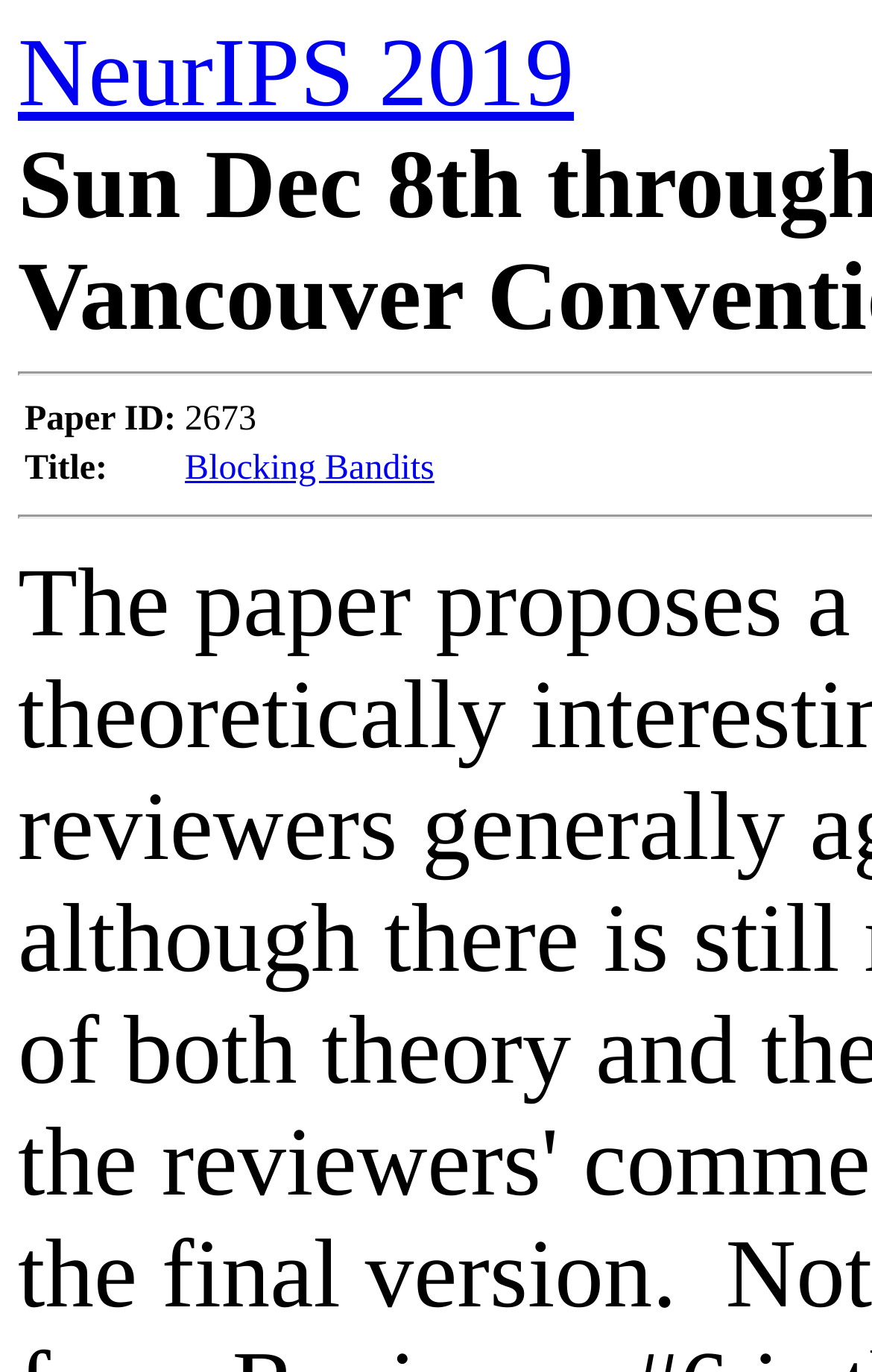Bounding box coordinates are given in the format (top-left x, top-left y, bottom-right x, bottom-right y). All values should be floating point numbers between 0 and 1. Provide the bounding box coordinate for the UI element described as: NeurIPS 2019

[0.021, 0.015, 0.658, 0.093]